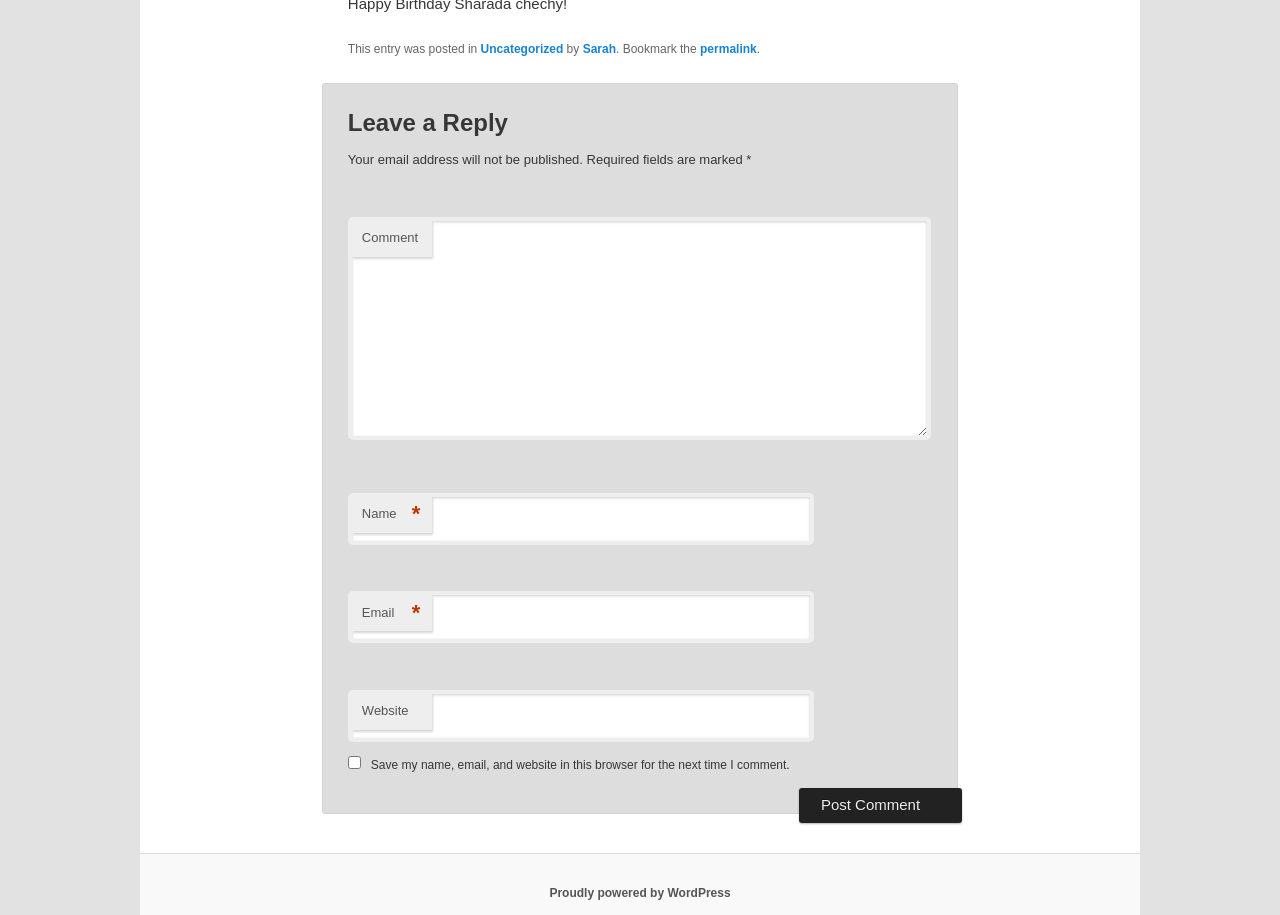Pinpoint the bounding box coordinates of the clickable area necessary to execute the following instruction: "Leave a comment". The coordinates should be given as four float numbers between 0 and 1, namely [left, top, right, bottom].

[0.272, 0.237, 0.727, 0.481]